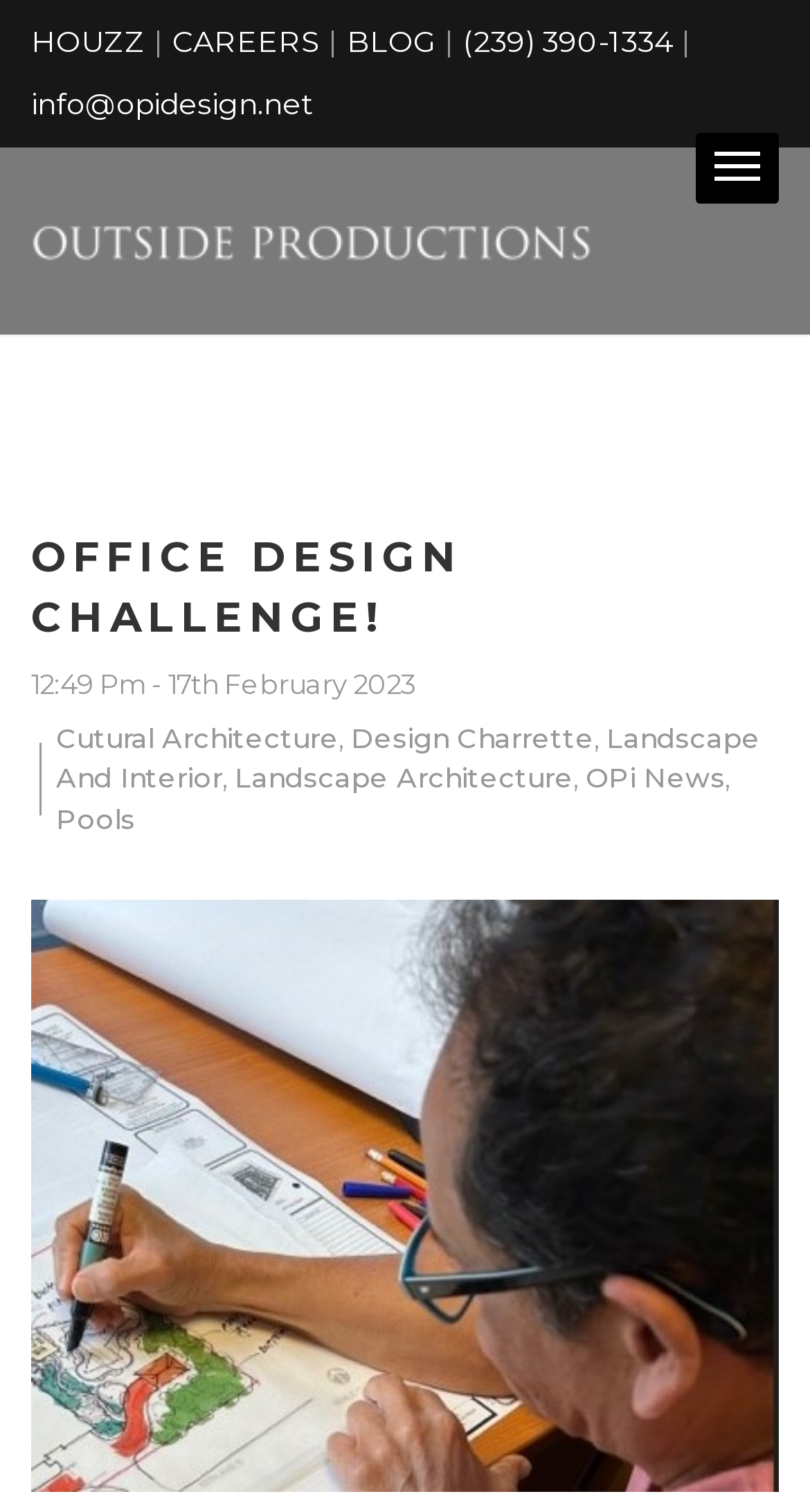What is the date of the design challenge?
Using the image as a reference, give a one-word or short phrase answer.

17th February 2023